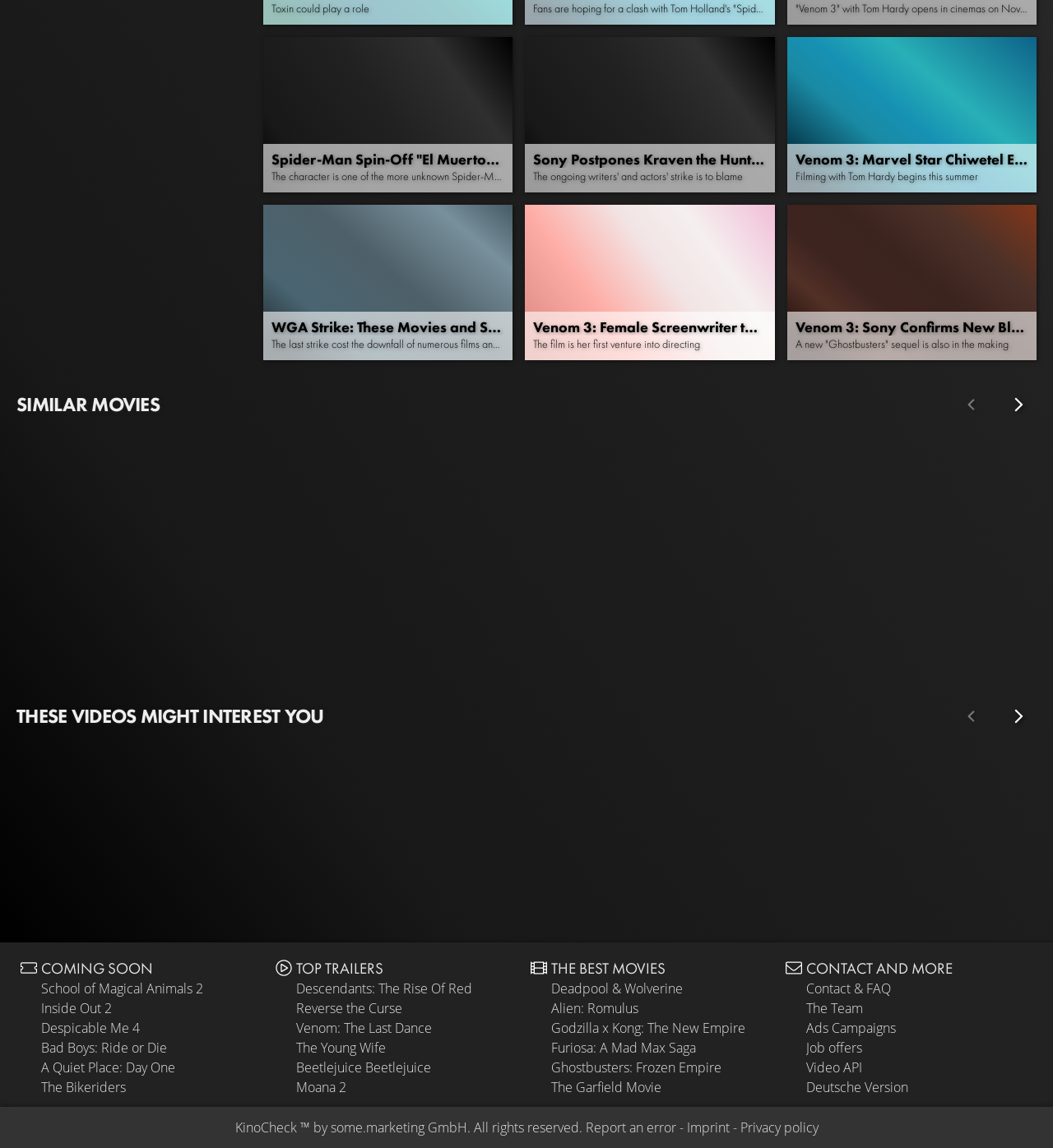Identify the bounding box coordinates of the clickable section necessary to follow the following instruction: "Watch trailer of School of Magical Animals 2". The coordinates should be presented as four float numbers from 0 to 1, i.e., [left, top, right, bottom].

[0.039, 0.854, 0.193, 0.868]